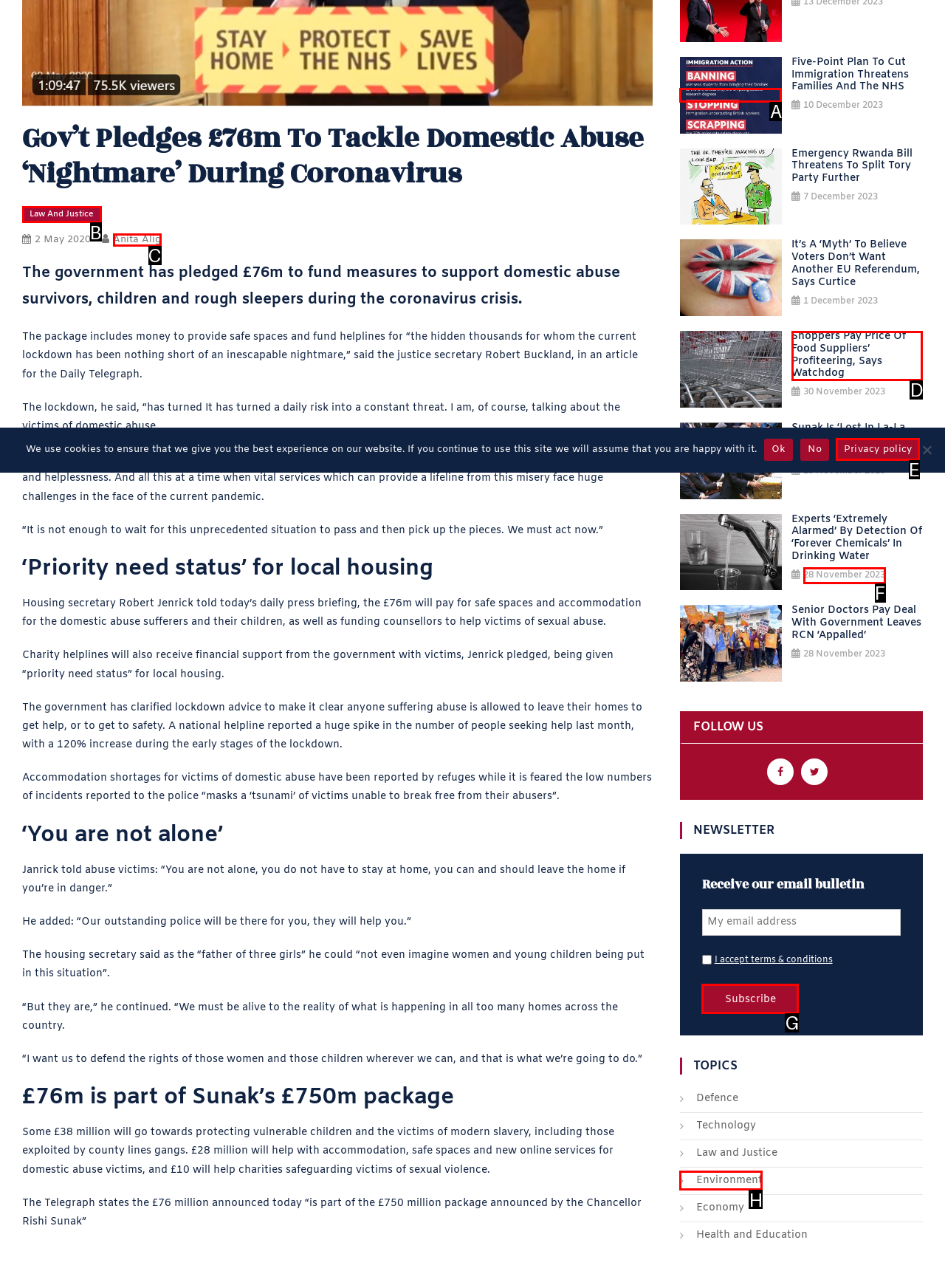Match the element description: Privacy policy to the correct HTML element. Answer with the letter of the selected option.

E